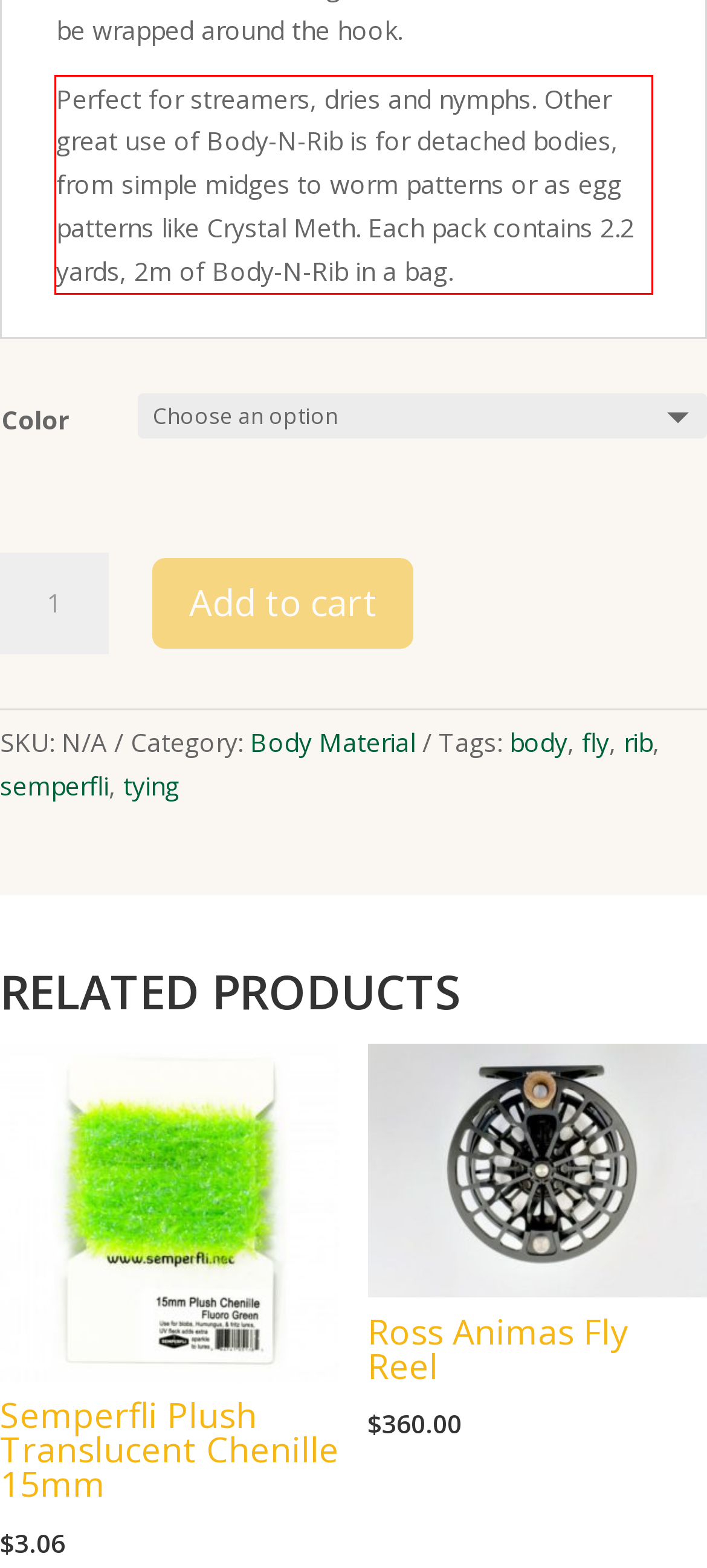Using the provided webpage screenshot, identify and read the text within the red rectangle bounding box.

Perfect for streamers, dries and nymphs. Other great use of Body-N-Rib is for detached bodies, from simple midges to worm patterns or as egg patterns like Crystal Meth. Each pack contains 2.2 yards, 2m of Body-N-Rib in a bag.